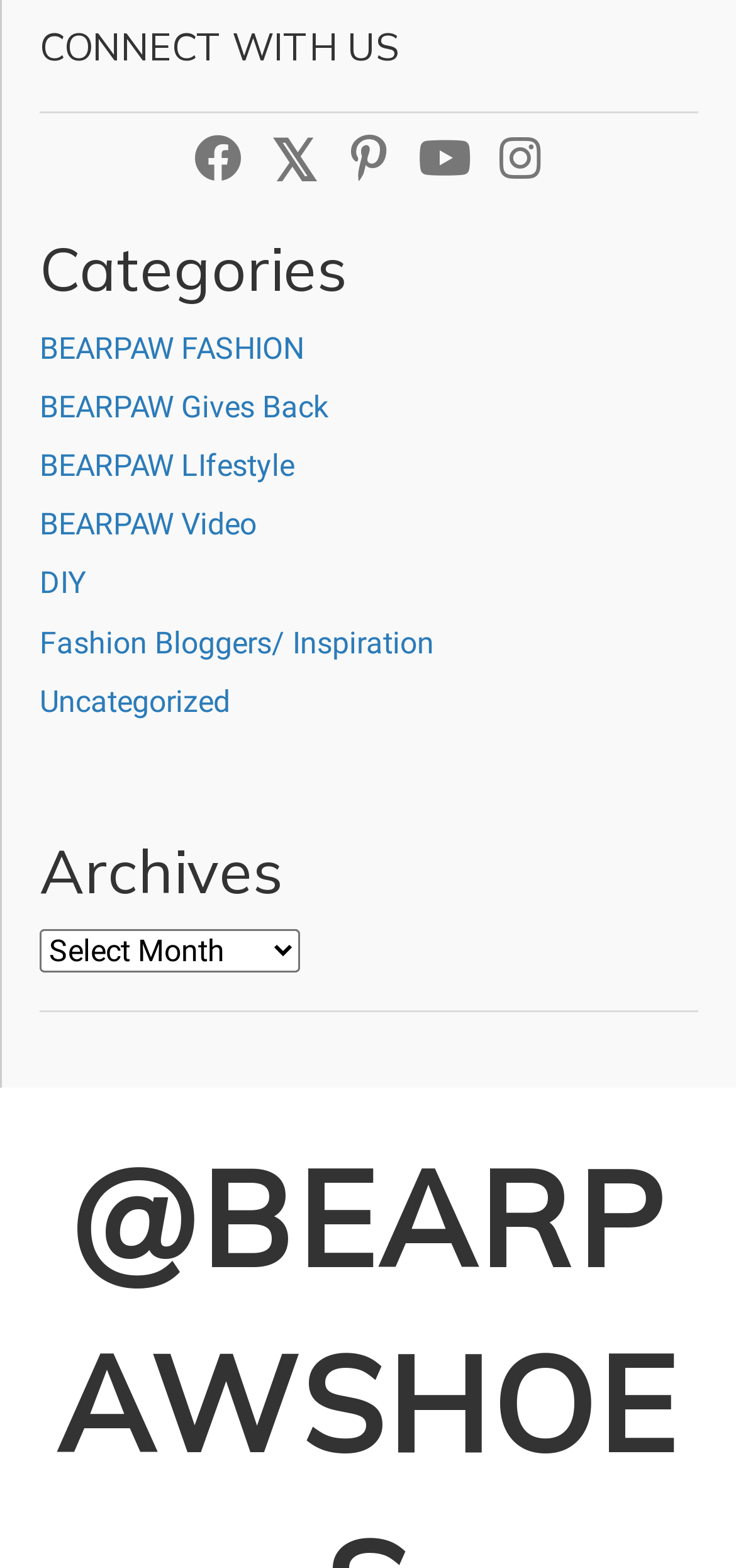Respond to the following question using a concise word or phrase: 
What is the last category listed?

Uncategorized